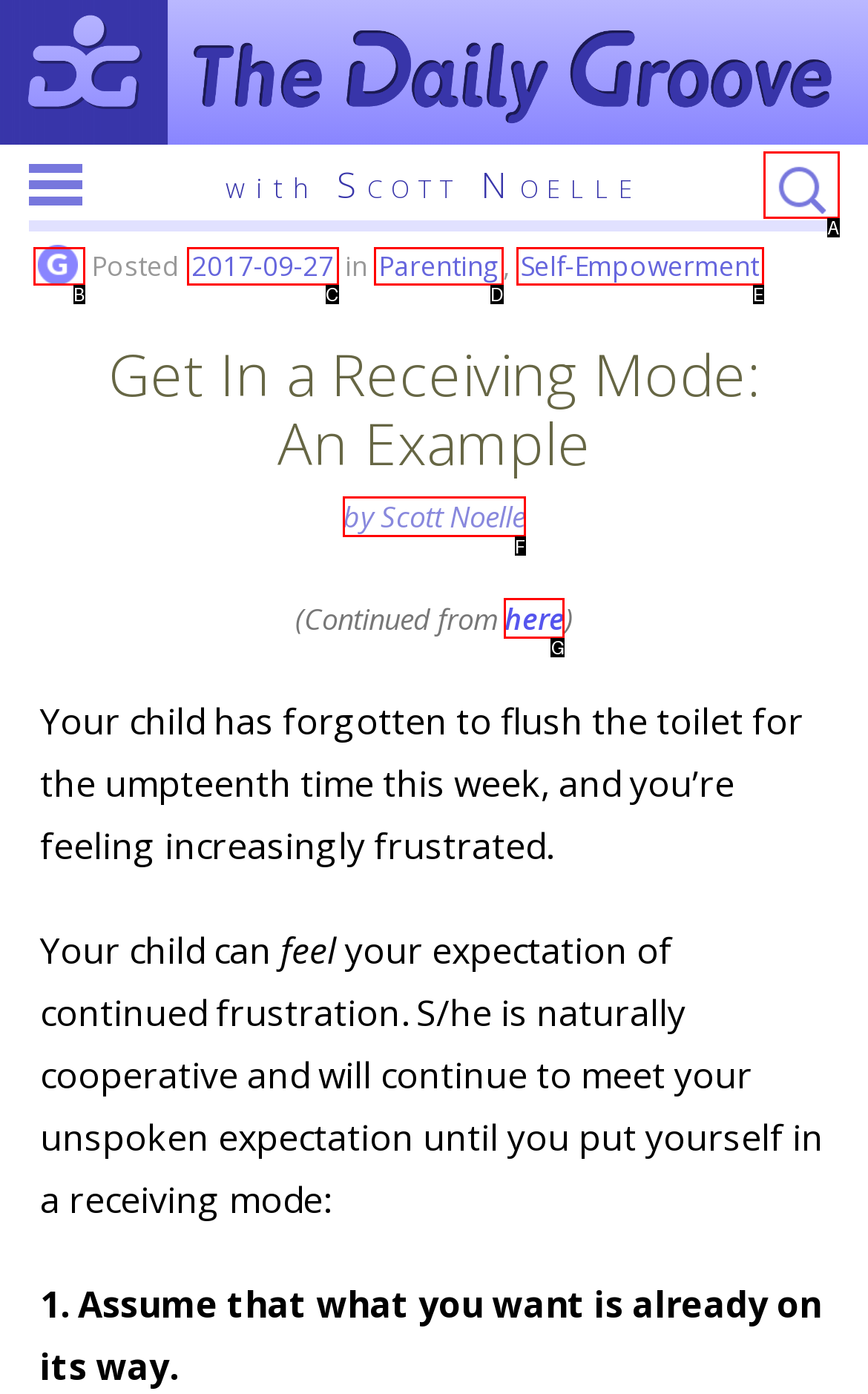Determine which option matches the description: by Scott Noelle. Answer using the letter of the option.

F